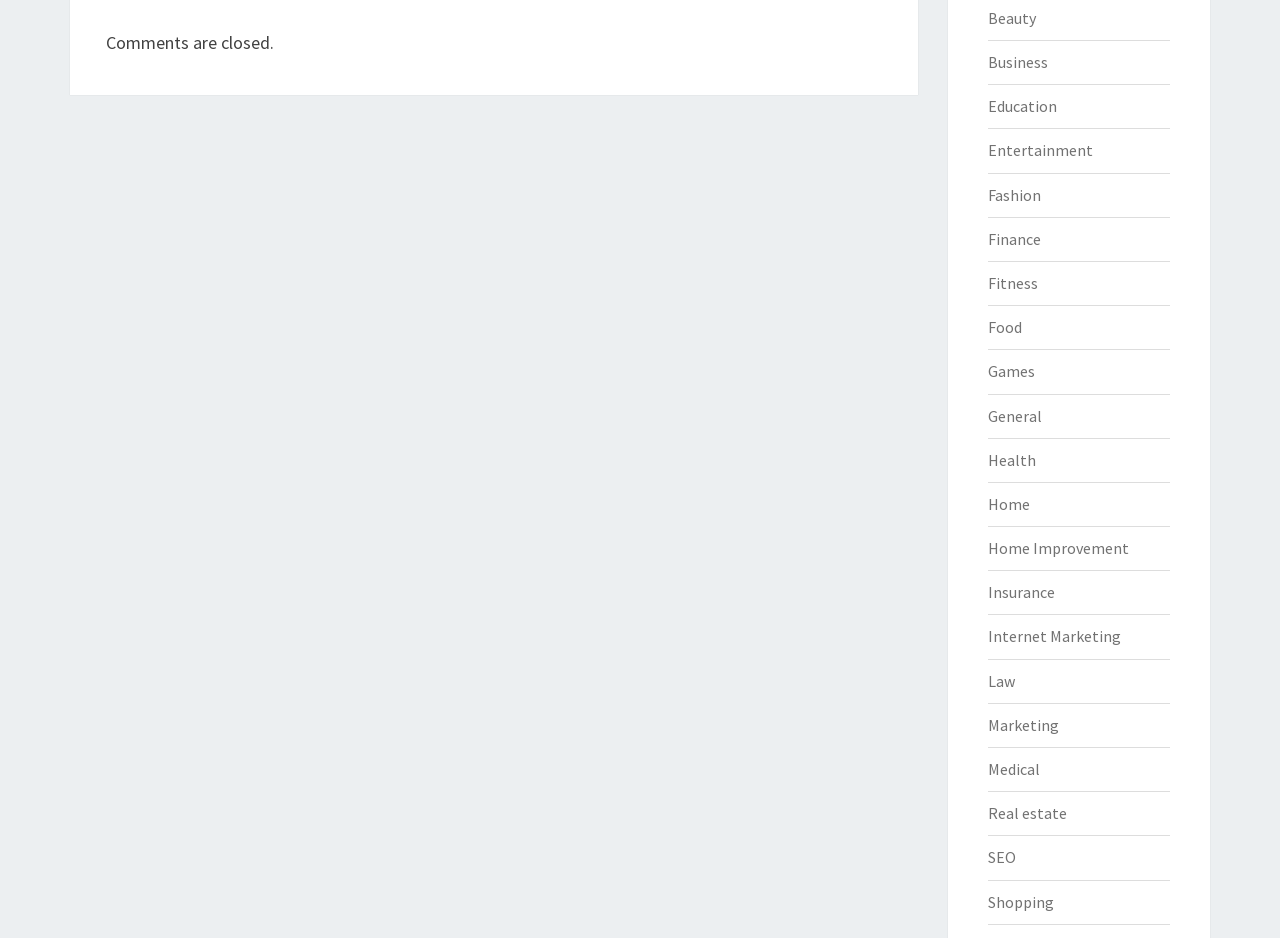Using the format (top-left x, top-left y, bottom-right x, bottom-right y), provide the bounding box coordinates for the described UI element. All values should be floating point numbers between 0 and 1: Home Improvement

[0.771, 0.574, 0.882, 0.595]